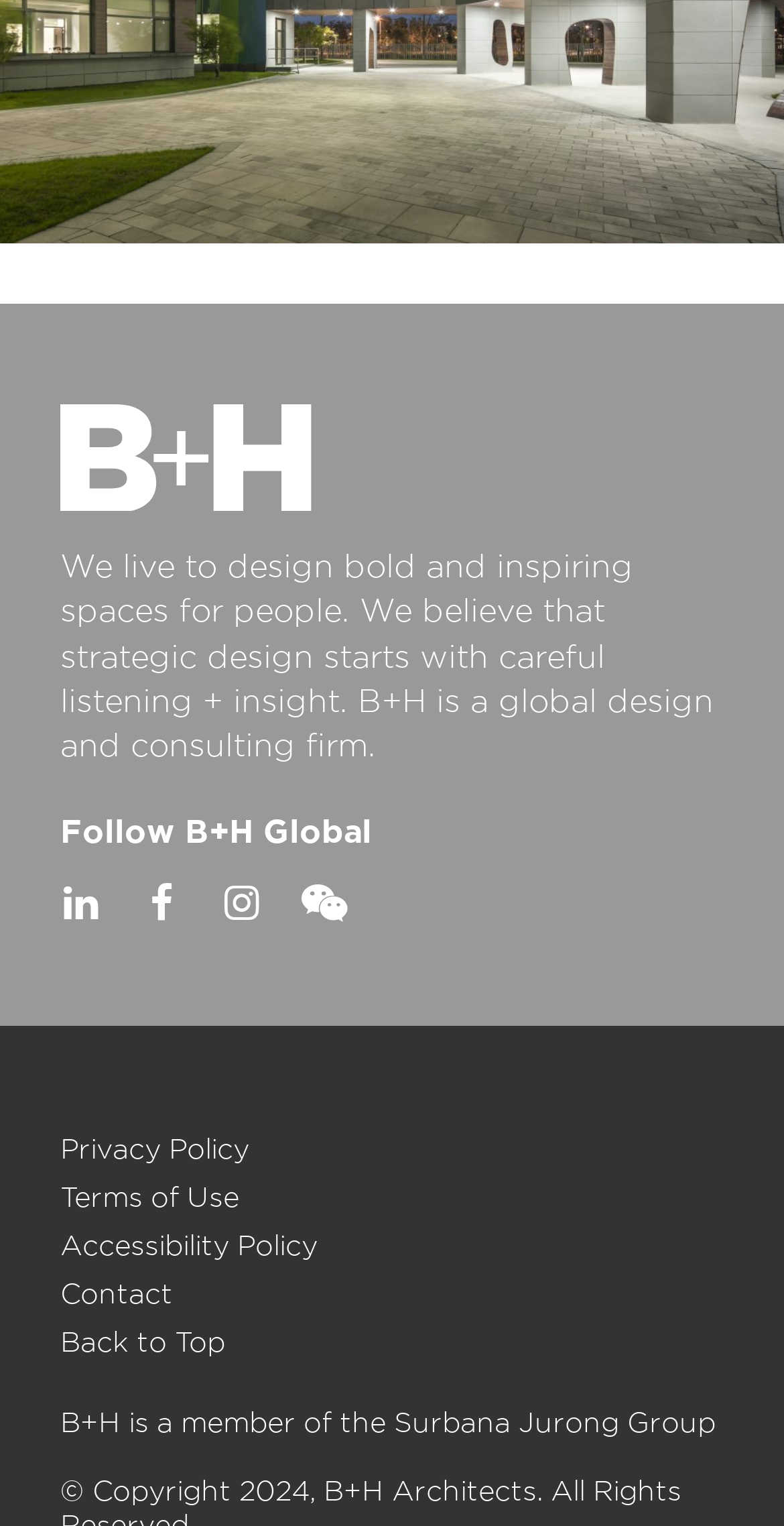Specify the bounding box coordinates of the element's area that should be clicked to execute the given instruction: "View Privacy Policy". The coordinates should be four float numbers between 0 and 1, i.e., [left, top, right, bottom].

[0.077, 0.745, 0.923, 0.764]